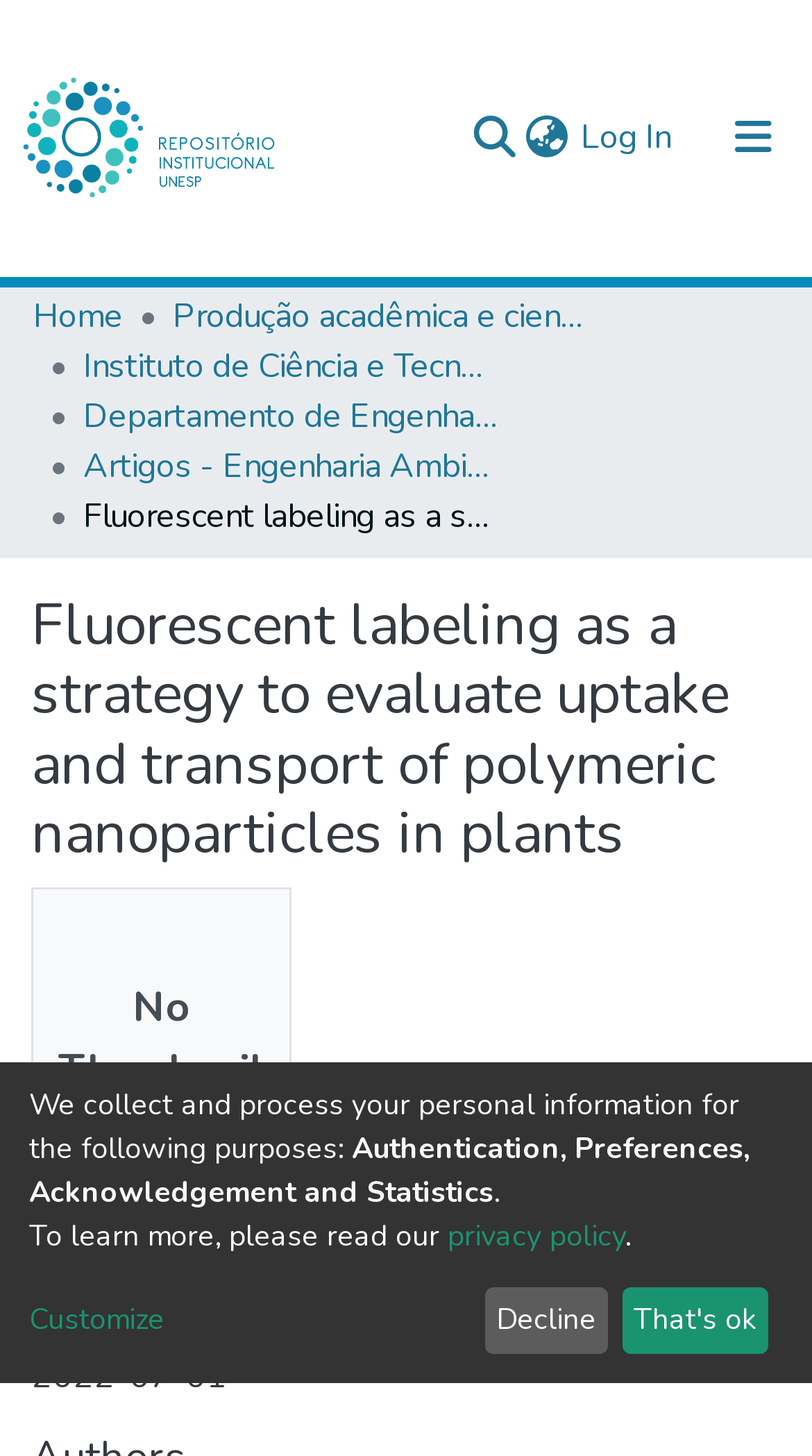What is the date of the article?
Using the image, answer in one word or phrase.

2022-07-01